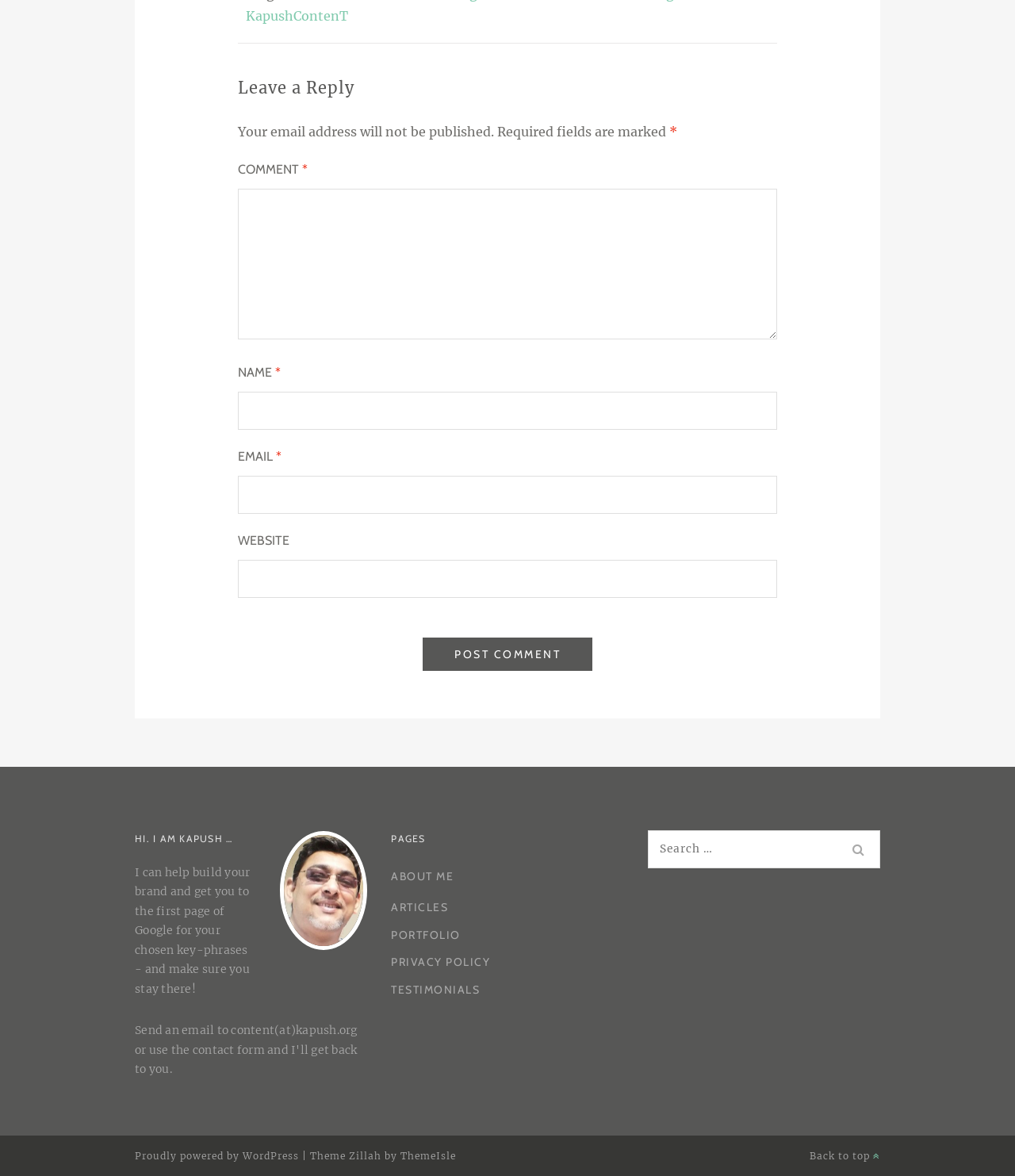Please provide a short answer using a single word or phrase for the question:
What is the purpose of the search bar?

Search the webpage